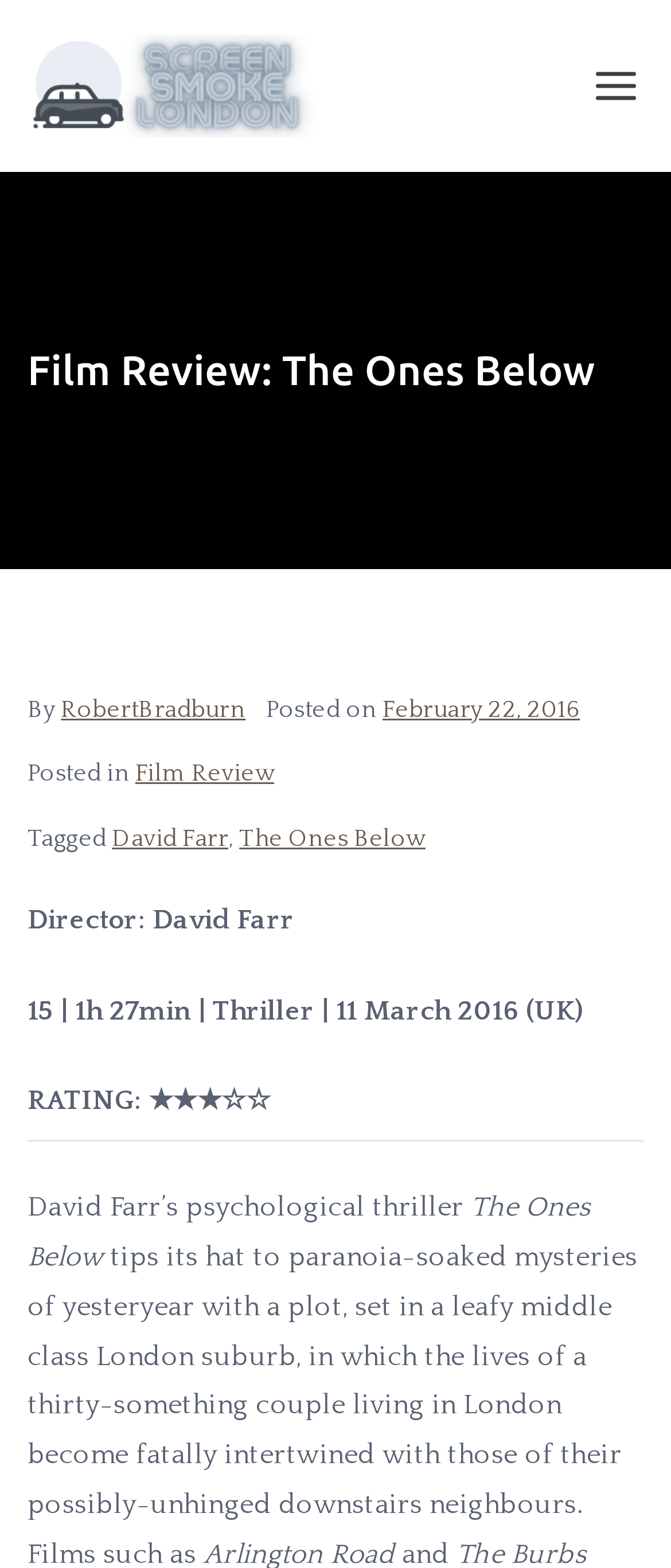Please find the bounding box coordinates for the clickable element needed to perform this instruction: "Read the review by RobertBradburn".

[0.091, 0.444, 0.366, 0.462]